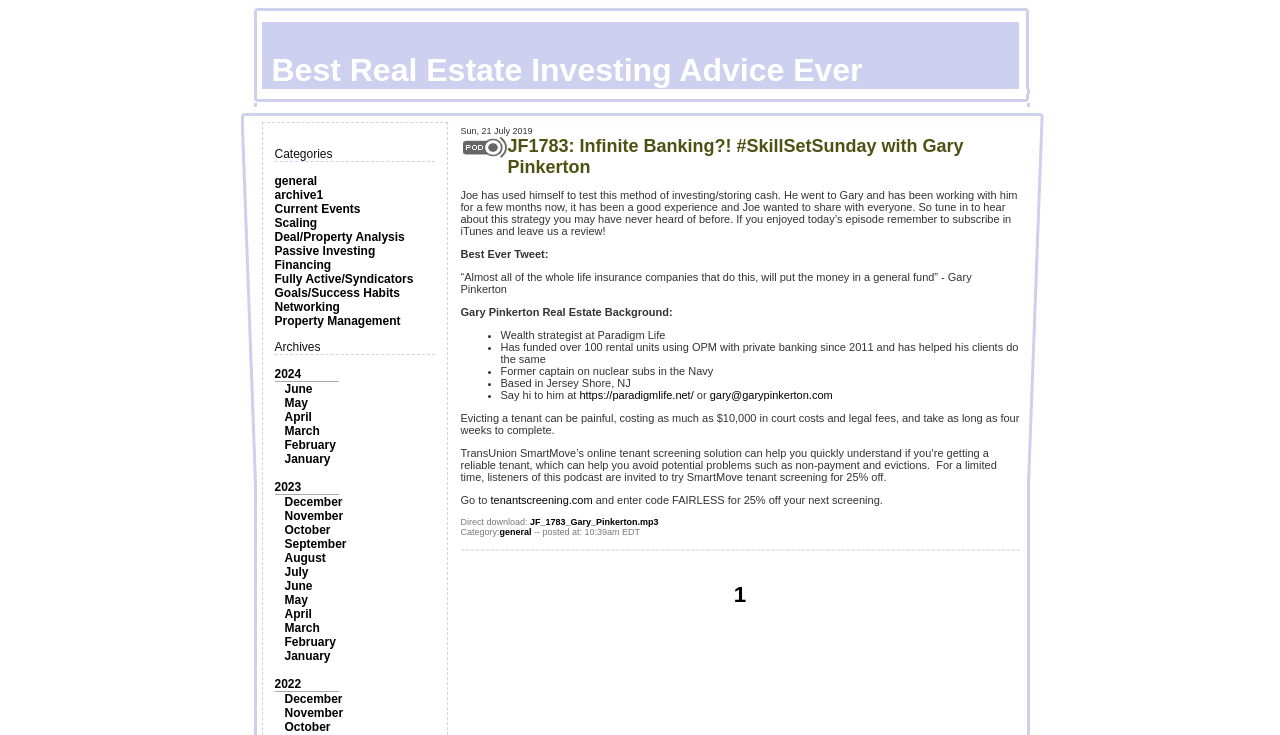Describe all the key features of the webpage in detail.

This webpage is about real estate investing advice, with a focus on a podcast episode featuring Gary Pinkerton. At the top of the page, there is an image and a header with the title "Best Real Estate Investing Advice Ever". Below the header, there are categories and archives links, including "general", "archive1", "Current Events", and months from 2024 to 2022.

The main content of the page is a table with two rows, each containing a podcast episode summary. The first row has an image, a link to the episode "JF1783: Infinite Banking?! #SkillSetSunday with Gary Pinkerton", and a brief description of the episode. The description mentions Joe's experience with infinite banking and his conversation with Gary Pinkerton. There are also quotes from Gary Pinkerton, his real estate background, and a link to his website.

Below the episode summary, there is a section about tenant screening, mentioning the potential problems of evicting a tenant and promoting TransUnion SmartMove's online tenant screening solution with a limited-time 25% discount.

The second row of the table is empty, with a horizontal separator line. At the bottom of the page, there is a link to page "1".